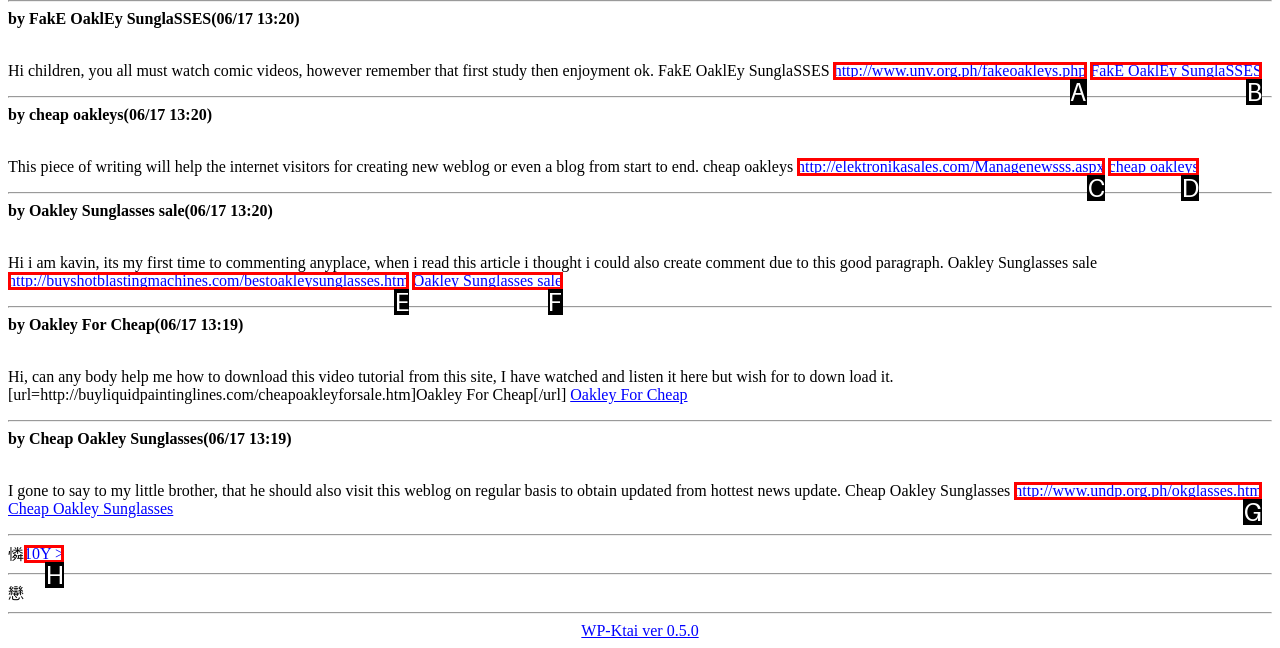From the description: 10Υ >, identify the option that best matches and reply with the letter of that option directly.

H